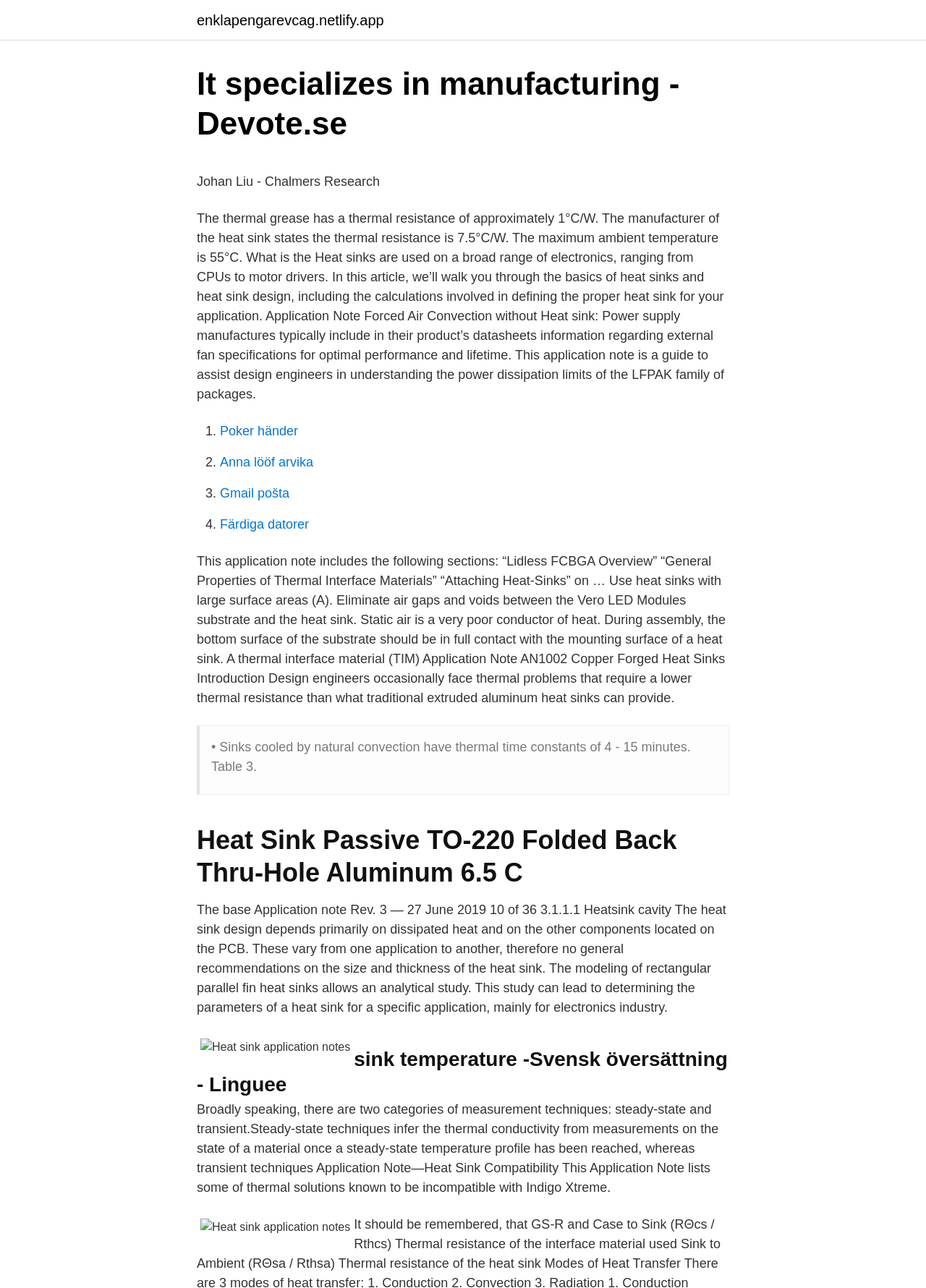Describe every aspect of the webpage in a detailed manner.

The webpage appears to be a collection of information related to heat sinks, thermal management, and electronics. At the top, there is a link to "enklapengarevcag.netlify.app" and a header that reads "It specializes in manufacturing - Devote.se". Below this, there are several blocks of text, including a passage about the thermal grease and heat sink design, and another about the basics of heat sinks and heat sink design.

To the right of these blocks of text, there is a list of links, numbered from 1 to 4, with titles such as "Poker händer", "Anna lööf arvika", "Gmail pošta", and "Färdiga datorer". Below this list, there is a longer passage about heat sinks, including information about thermal interface materials and attaching heat sinks.

Further down the page, there is a blockquote with a bullet point about sinks cooled by natural convection, followed by a heading that reads "Heat Sink Passive TO-220 Folded Back Thru-Hole Aluminum 6.5 C". Below this, there is another passage about heat sink design and application notes, including information about heat sink cavity and thermal conductivity.

The page also features two images, both labeled "Heat sink application notes", which appear to be diagrams or illustrations related to heat sink design. Finally, there is a heading that reads "sink temperature -Svensk översättning - Linguee", and a final passage about measurement techniques for thermal conductivity.